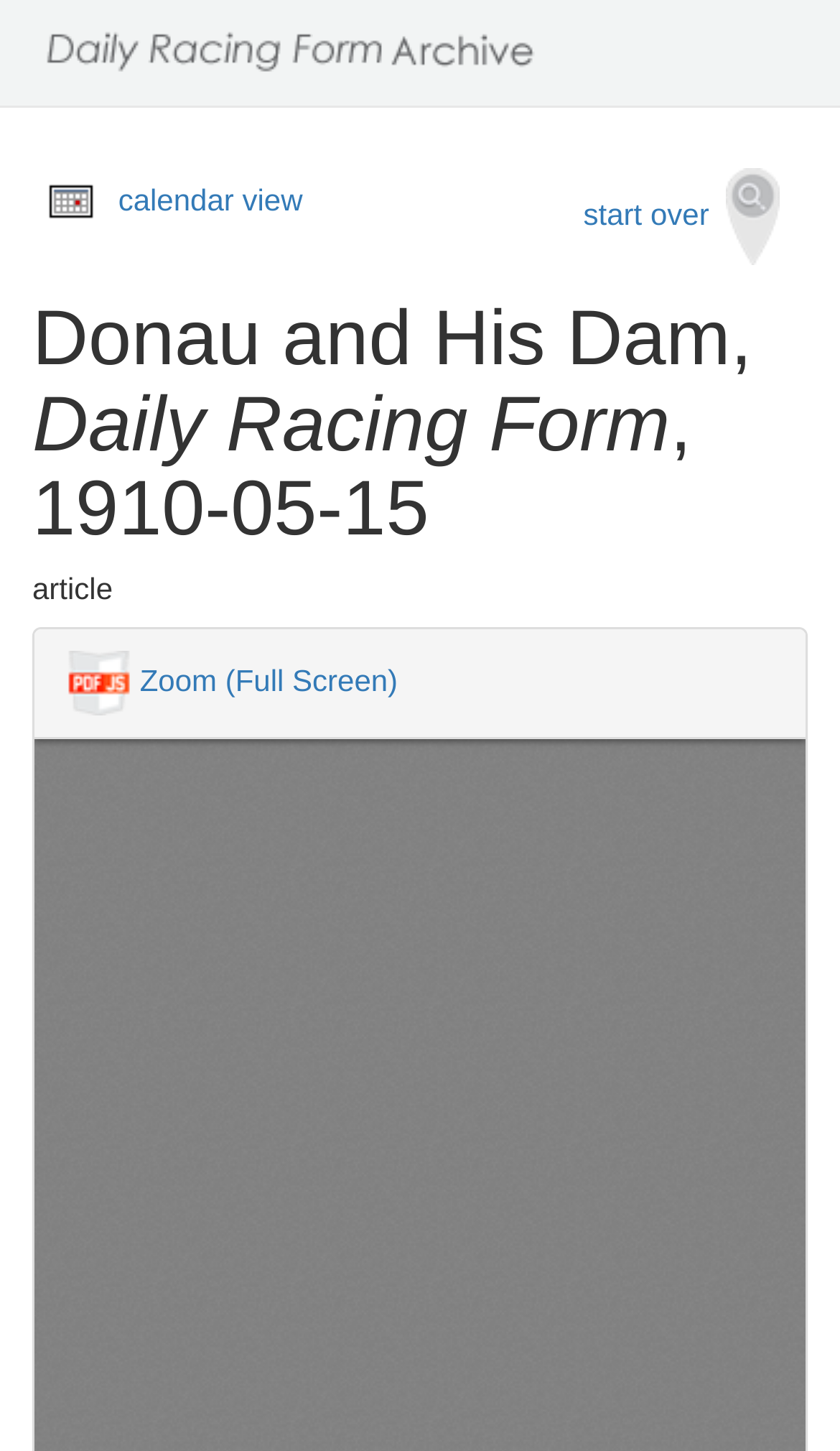Identify the bounding box for the described UI element. Provide the coordinates in (top-left x, top-left y, bottom-right x, bottom-right y) format with values ranging from 0 to 1: calendar view

[0.141, 0.126, 0.36, 0.15]